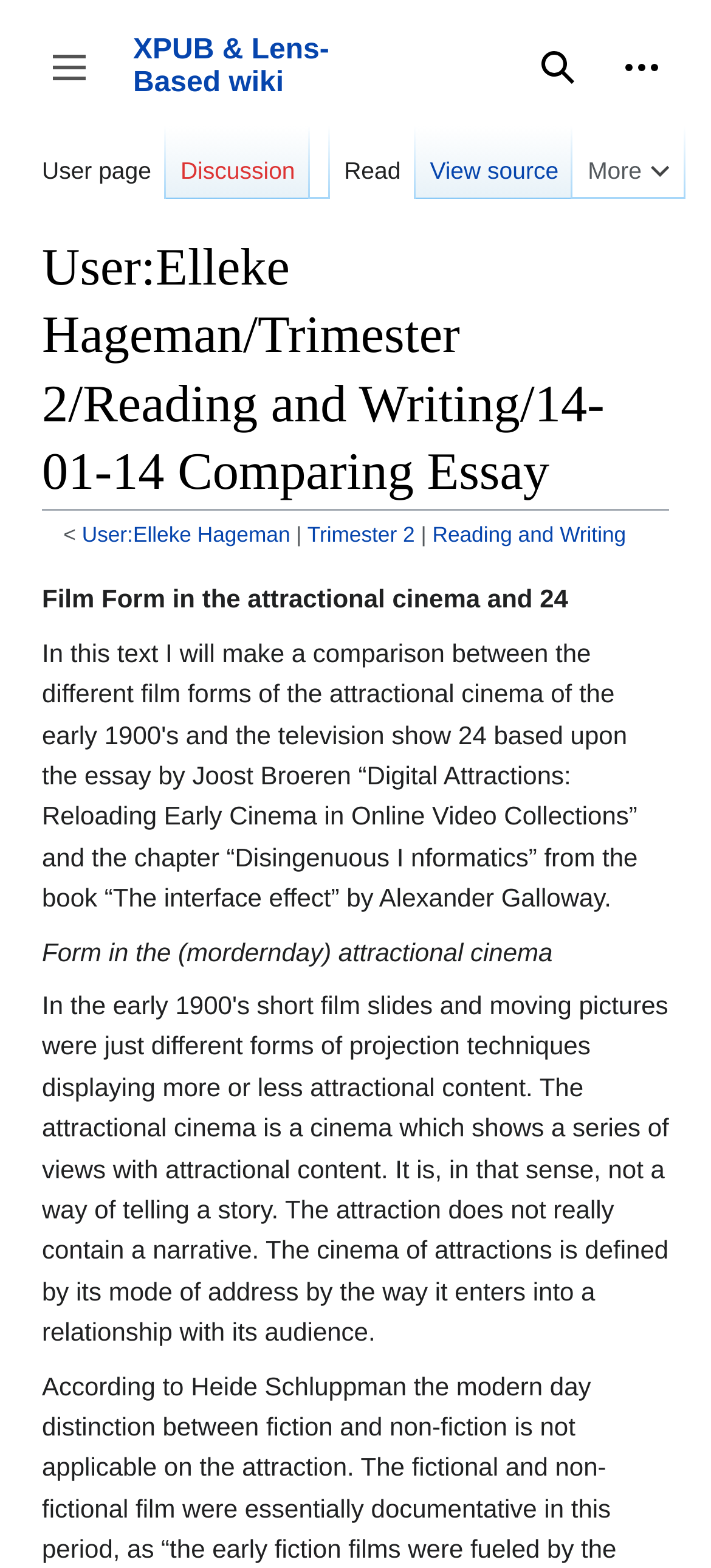Provide a one-word or short-phrase answer to the question:
What is the current page about?

Comparing Essay